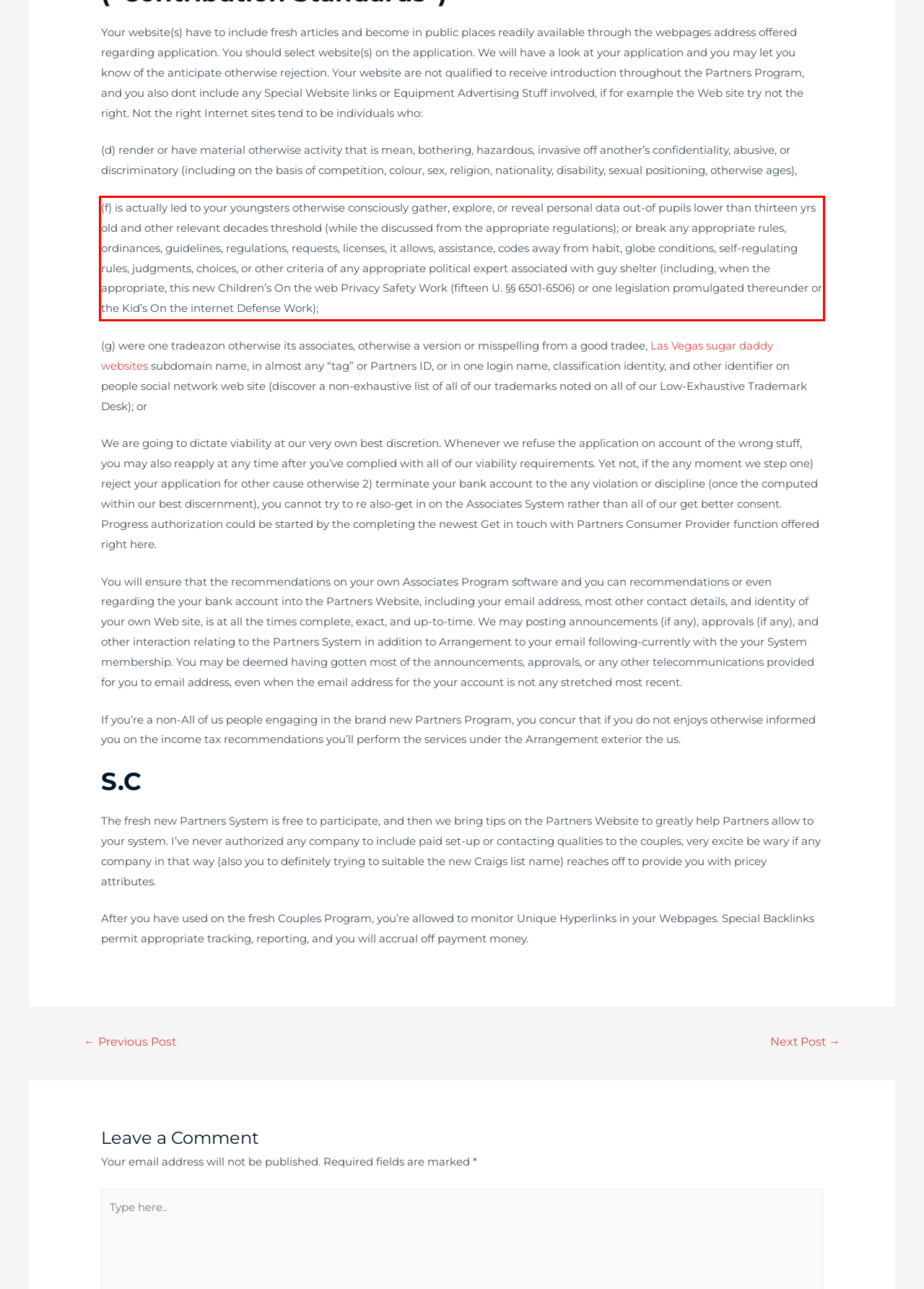You are given a screenshot of a webpage with a UI element highlighted by a red bounding box. Please perform OCR on the text content within this red bounding box.

(f) is actually led to your youngsters otherwise consciously gather, explore, or reveal personal data out-of pupils lower than thirteen yrs old and other relevant decades threshold (while the discussed from the appropriate regulations); or break any appropriate rules, ordinances, guidelines, regulations, requests, licenses, it allows, assistance, codes away from habit, globe conditions, self-regulating rules, judgments, choices, or other criteria of any appropriate political expert associated with guy shelter (including, when the appropriate, this new Children’s On the web Privacy Safety Work (fifteen U. §§ 6501-6506) or one legislation promulgated thereunder or the Kid’s On the internet Defense Work);